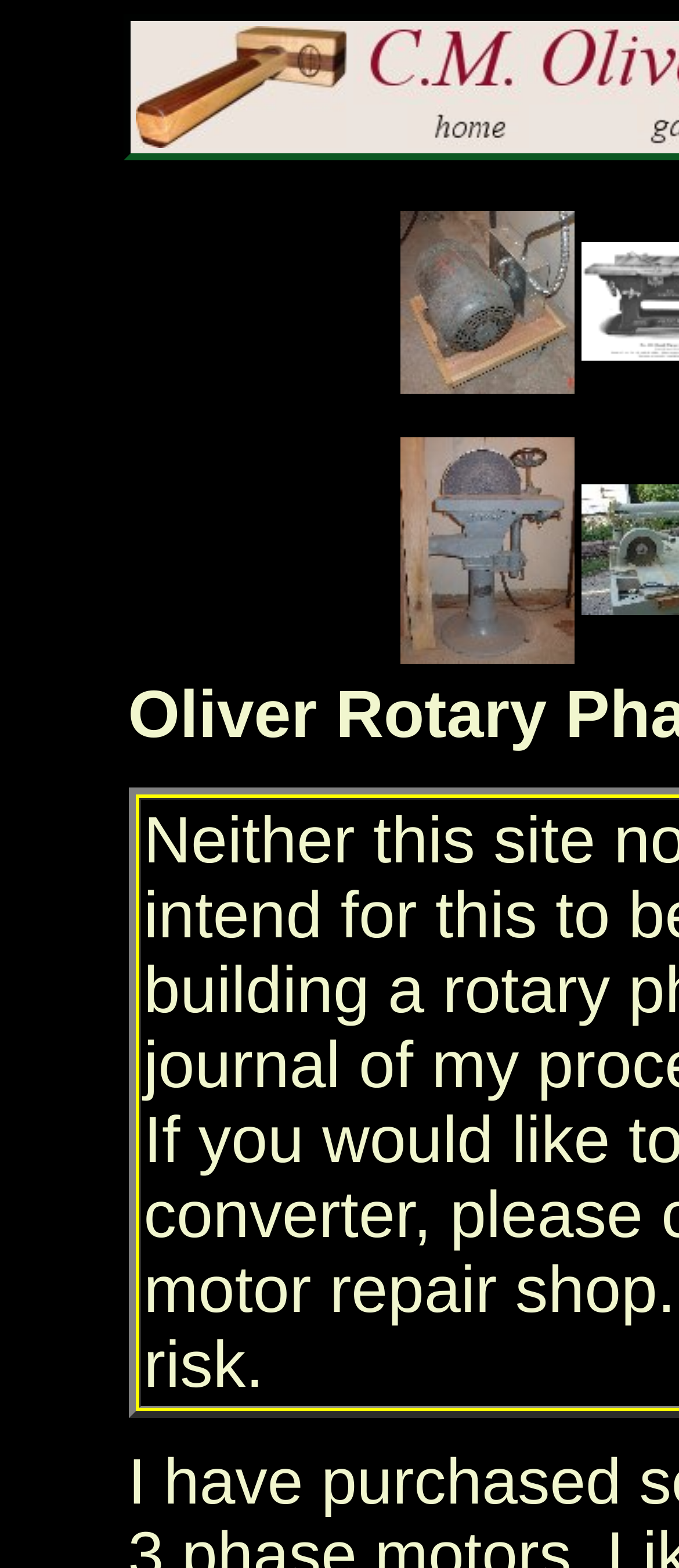Convey a detailed summary of the webpage, mentioning all key elements.

The webpage is about CM Oliver, a woodworking and design company based in Springfield, Illinois, with a focus on machinery. At the top-left corner, there is a logo or trademark image of CM Oliver Mallet, accompanied by a link with the same name. 

To the right of the logo, there is a navigation menu with a "home" link, which is represented by an image. Below the navigation menu, there is a grid of machinery products. The first product is "My Oliver rotary phase converter", which has a link and an image. The image is positioned above the link. 

Below the first product, there is another product, "Oliver Machinery Co. 15 inch disk sander", which also has a link and an image. The image is positioned above the link, similar to the first product. The products are arranged in a grid layout, with the images taking up most of the space and the links positioned below them.